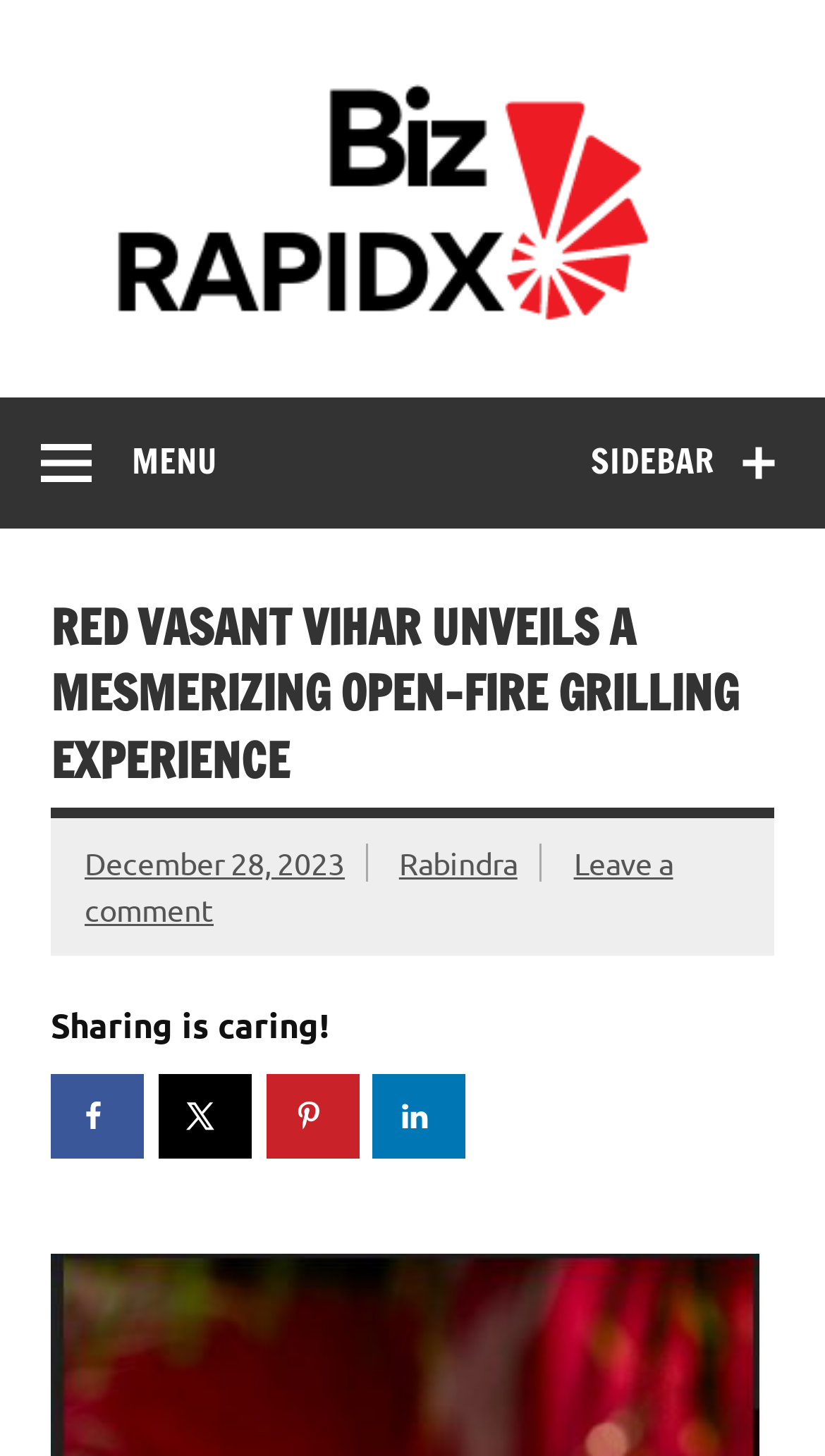Using the provided element description: "Sidebar", identify the bounding box coordinates. The coordinates should be four floats between 0 and 1 in the order [left, top, right, bottom].

[0.667, 0.273, 1.0, 0.364]